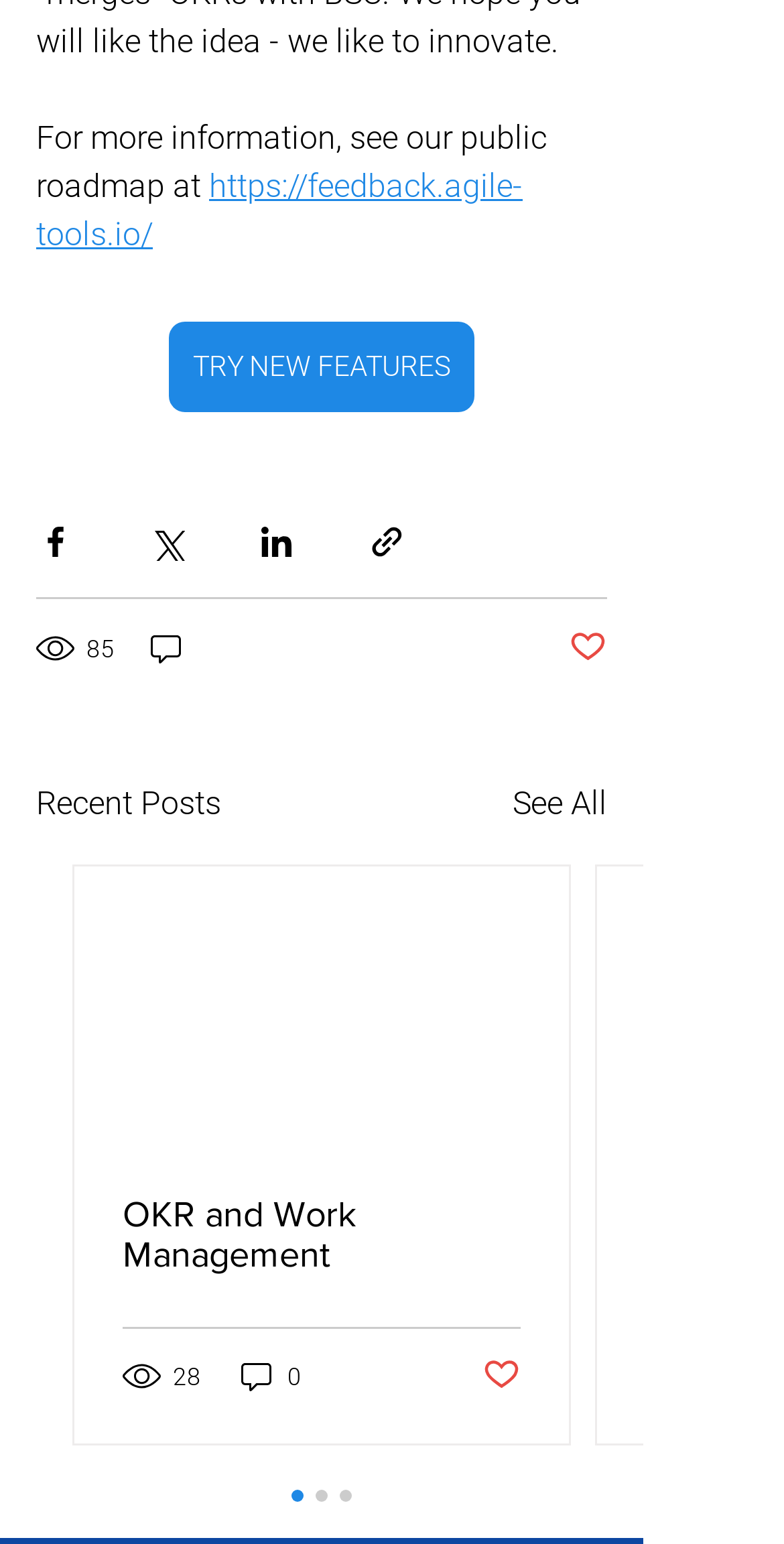Please predict the bounding box coordinates of the element's region where a click is necessary to complete the following instruction: "Share via Twitter". The coordinates should be represented by four float numbers between 0 and 1, i.e., [left, top, right, bottom].

[0.187, 0.339, 0.236, 0.364]